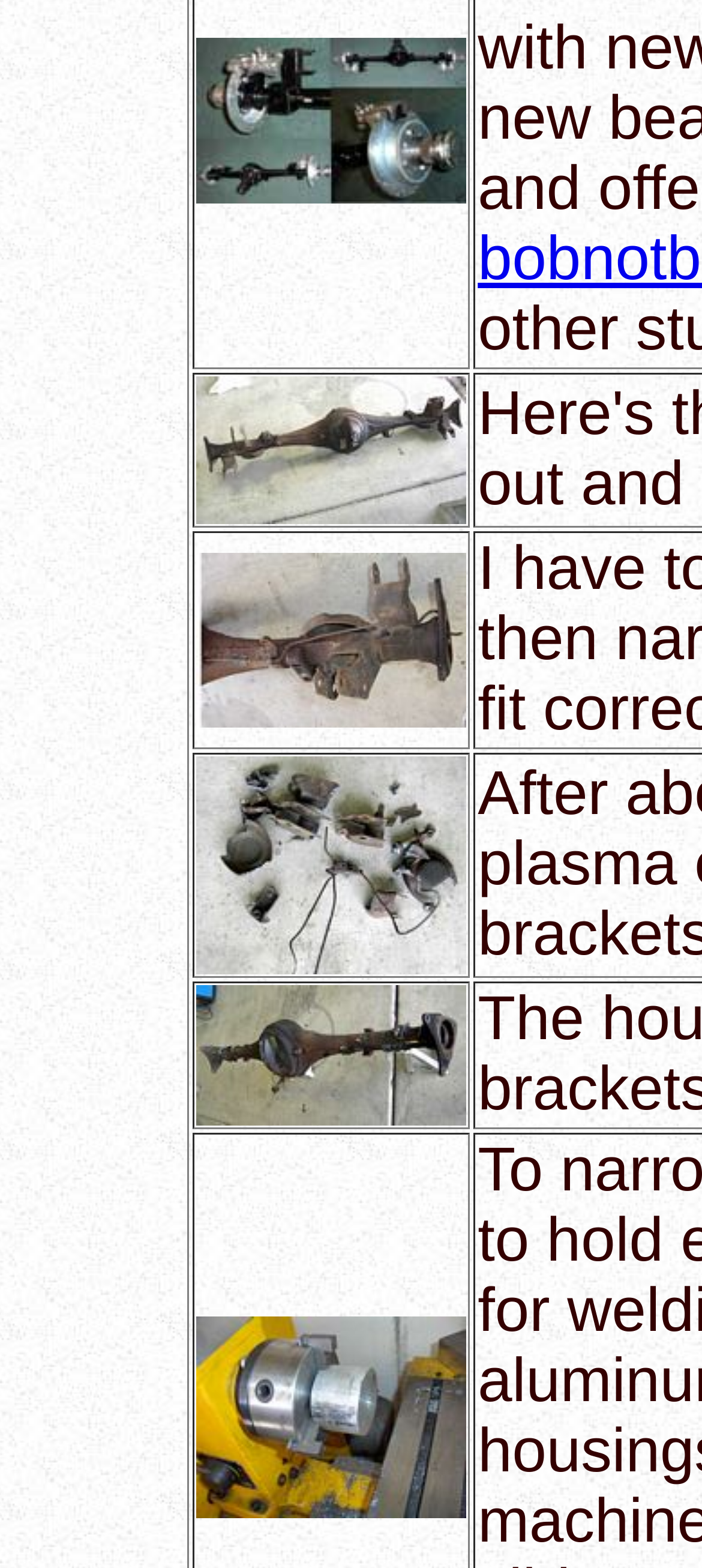Analyze the image and give a detailed response to the question:
What is the vertical position of the link 'RX 7 Housing with stock brackets'?

By comparing the y1 and y2 coordinates of the links, I can determine that the link 'RX 7 Housing with stock brackets' has a smaller y1 and y2 value than the link 'All the crap I have to cut off the RX7 Rear', indicating that it is positioned above the latter link.